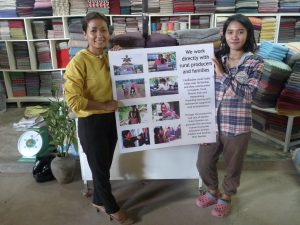Explain the image in a detailed and thorough manner.

In this vibrant image, two women stand side by side, proudly holding a poster that emphasizes their commitment to working closely with artisans, producers, and families. The poster features several photos highlighting their collaborative efforts and craftsmanship. The woman on the left wears a bright yellow top paired with black pants, exuding confidence as she engages with the viewer. Her companion on the right dons a plaid shirt and comfortable pants, symbolizing a relaxed yet dedicated approach to their work. 

The backdrop of the image reveals a colorful display of textiles, suggesting a creative and bustling environment where artisans likely create their goods. The atmosphere is warm and inviting, conveying a sense of community and cooperative spirit. The message on the poster not only promotes their initiative but also reflects their values of connection, sustainability, and support for local communities. This scene encapsulates the essence of artisan craftsmanship and the importance of empowering families in their trades.